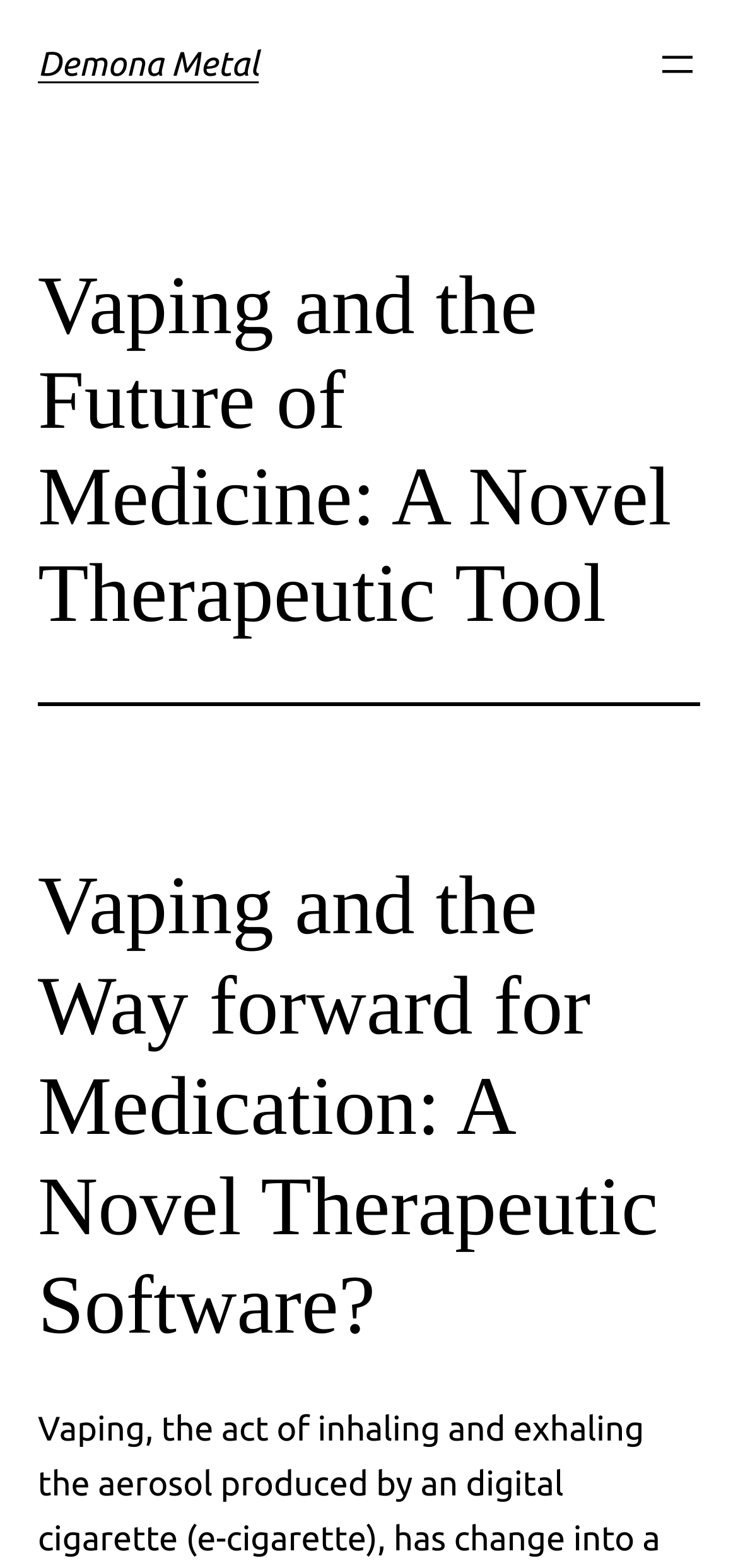Is the article asking a question?
Examine the webpage screenshot and provide an in-depth answer to the question.

The second heading on the webpage is phrased as a question, 'Vaping and the Way forward for Medication: A Novel Therapeutic Software?', indicating that the article is asking a question.